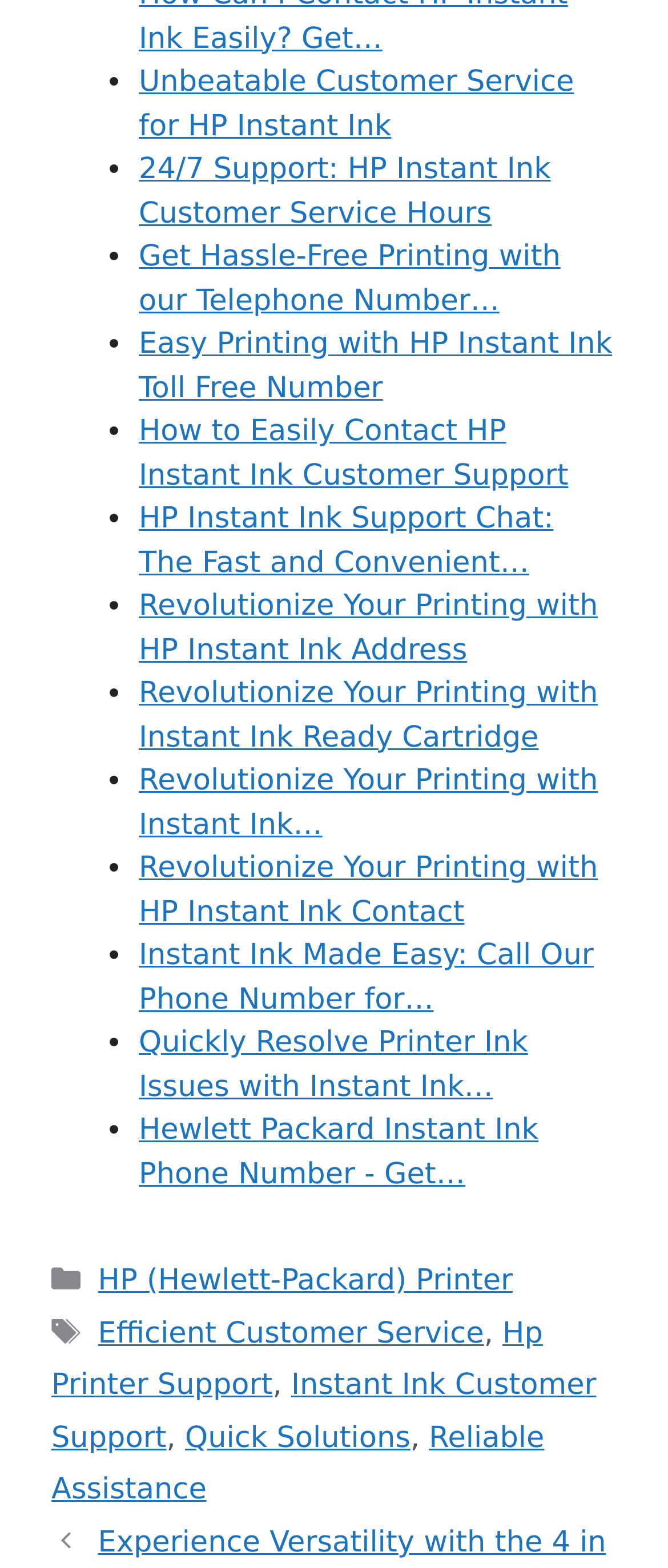Find and specify the bounding box coordinates that correspond to the clickable region for the instruction: "Contact 'Instant Ink Customer Support'".

[0.077, 0.873, 0.893, 0.928]